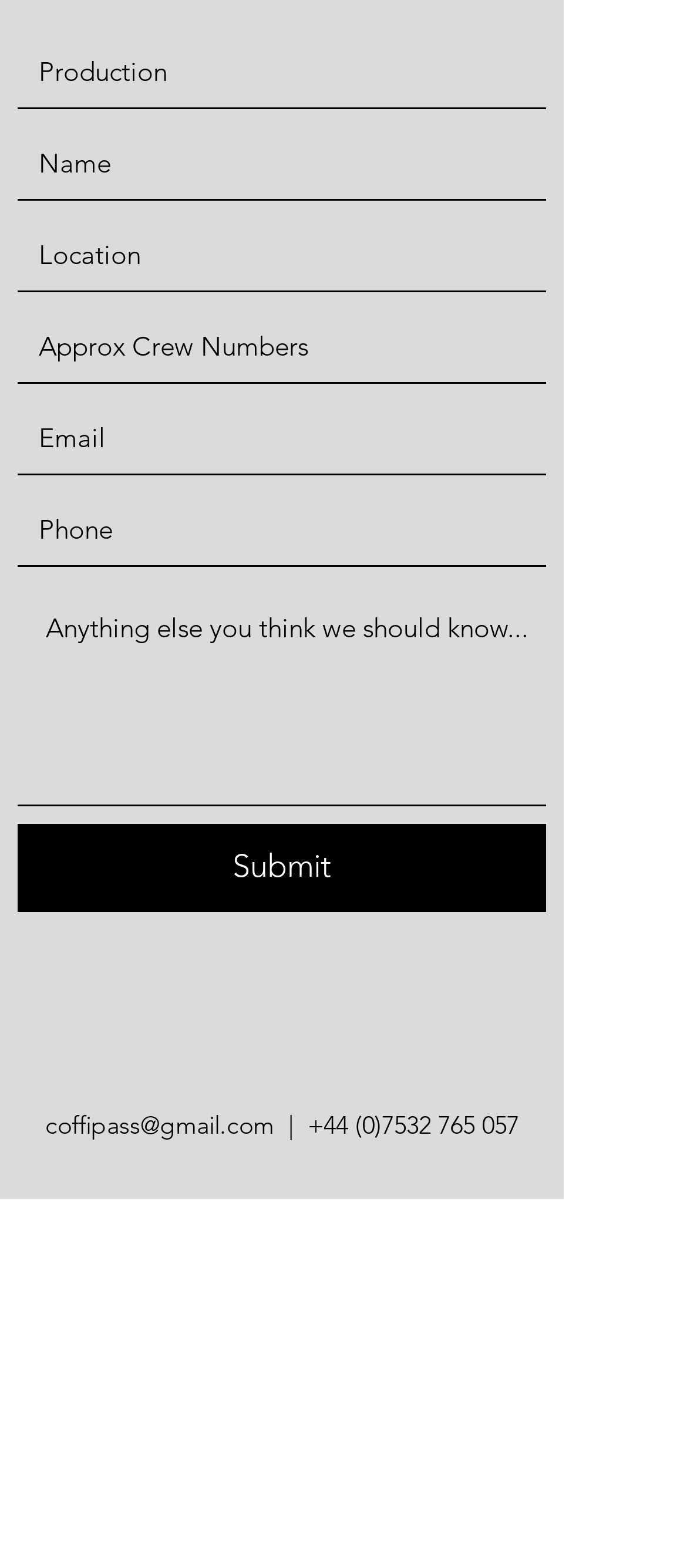Identify the bounding box coordinates for the element that needs to be clicked to fulfill this instruction: "Enter location details". Provide the coordinates in the format of four float numbers between 0 and 1: [left, top, right, bottom].

[0.026, 0.139, 0.795, 0.187]